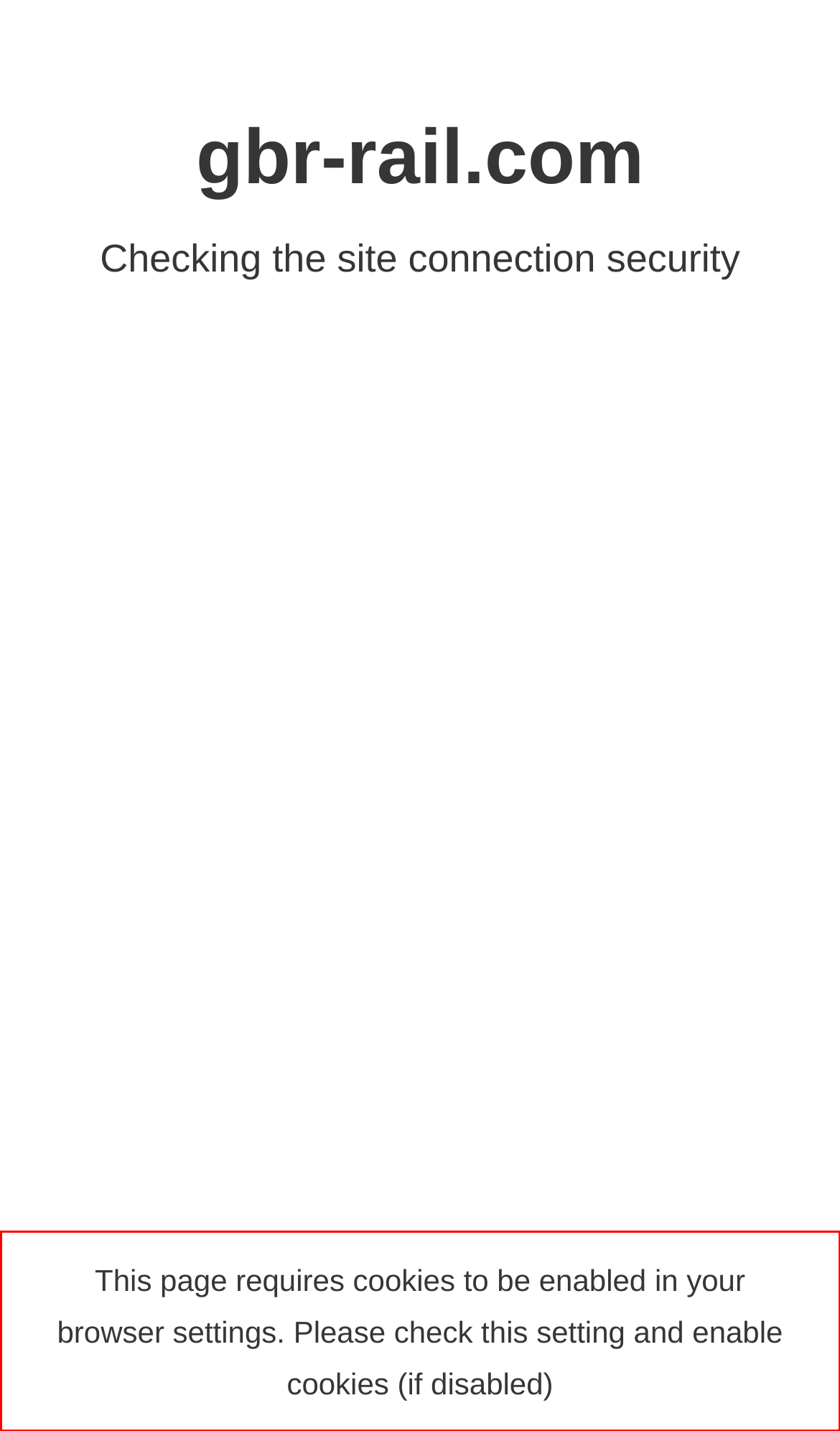Using the provided screenshot of a webpage, recognize the text inside the red rectangle bounding box by performing OCR.

This page requires cookies to be enabled in your browser settings. Please check this setting and enable cookies (if disabled)